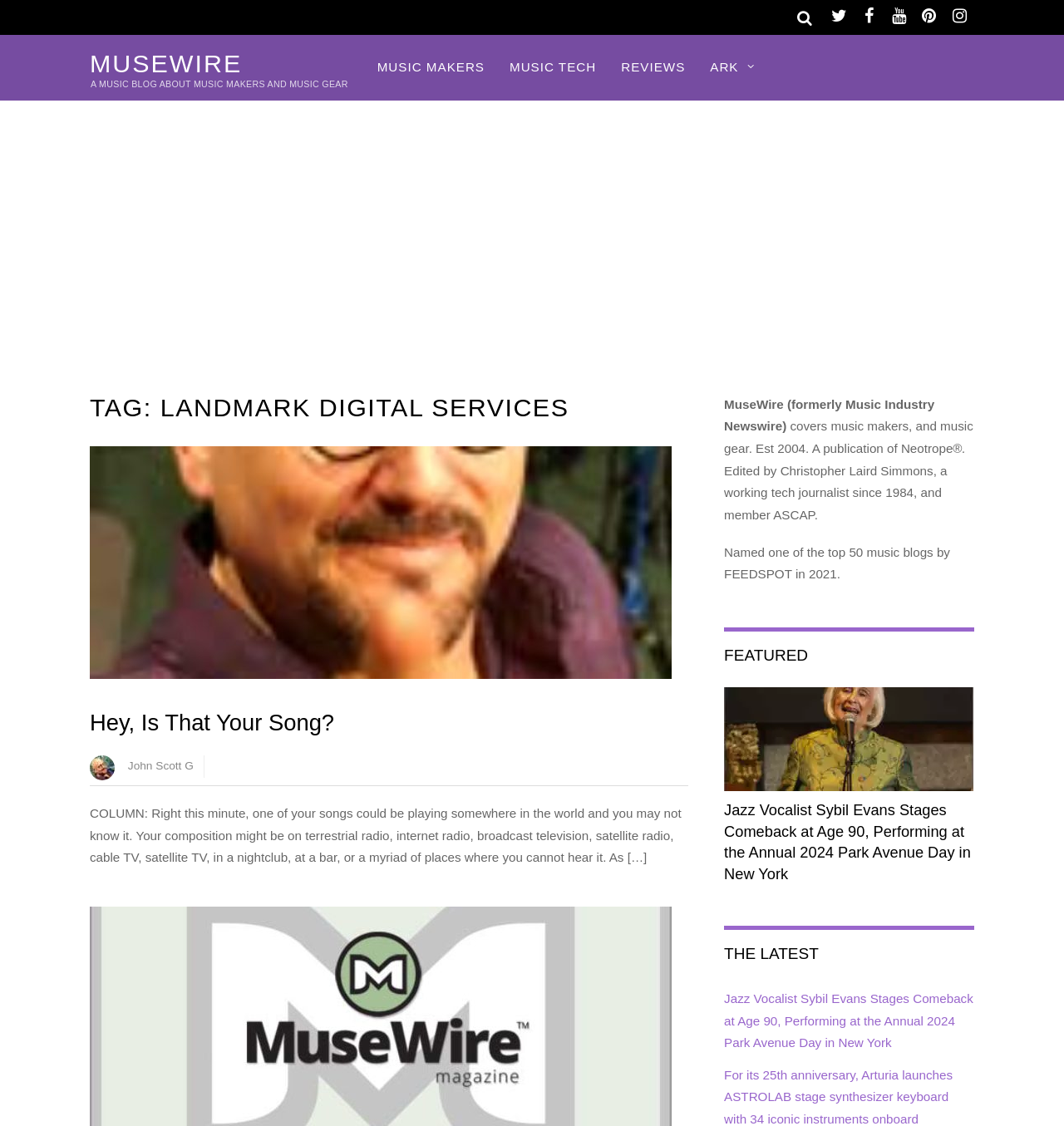Locate the bounding box coordinates of the area you need to click to fulfill this instruction: 'Check out the article 'Hey, Is That Your Song?''. The coordinates must be in the form of four float numbers ranging from 0 to 1: [left, top, right, bottom].

[0.084, 0.63, 0.314, 0.653]